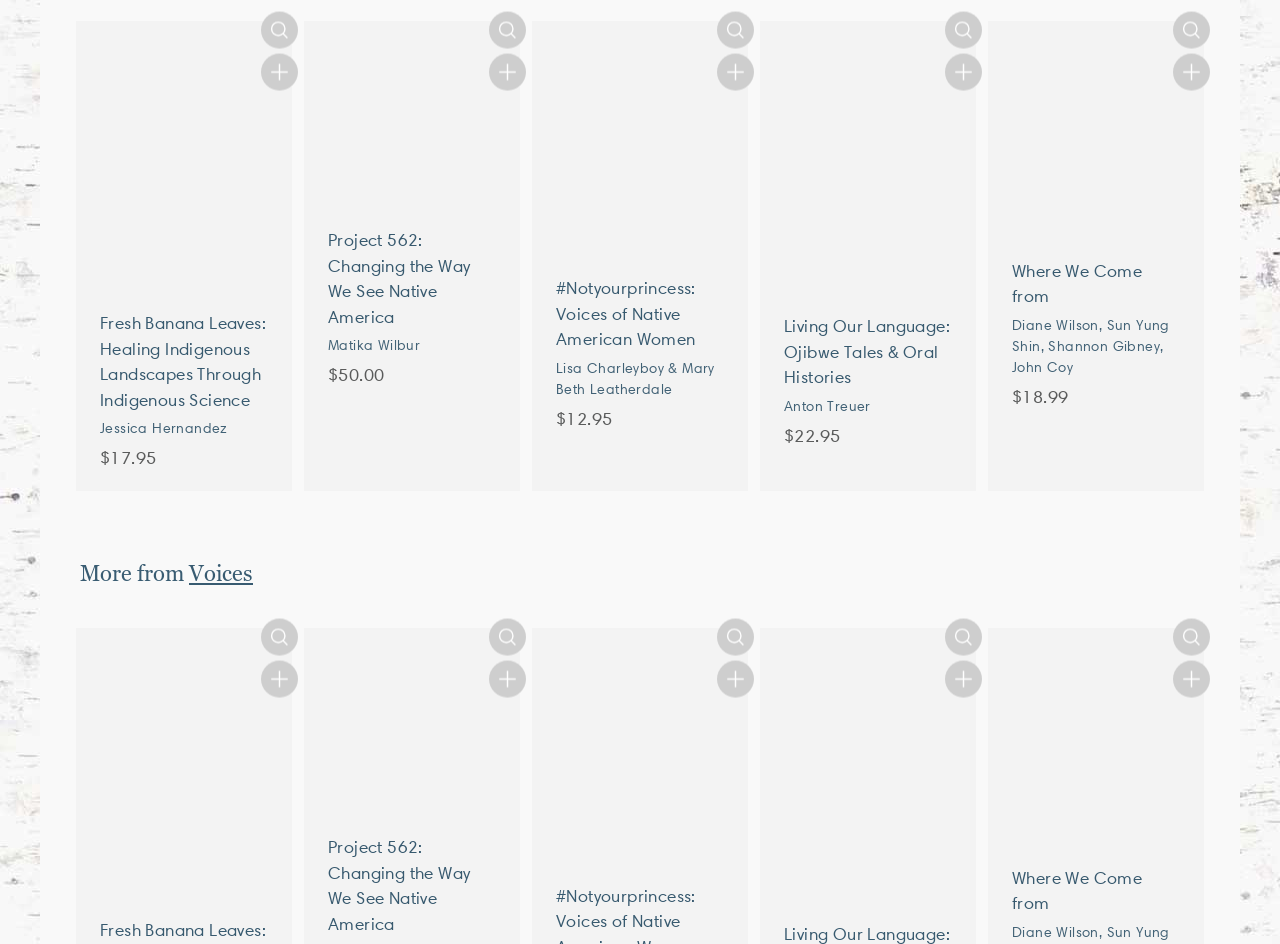Locate the bounding box of the UI element described in the following text: "import 'components/icon'; Quick shop".

[0.204, 0.017, 0.233, 0.056]